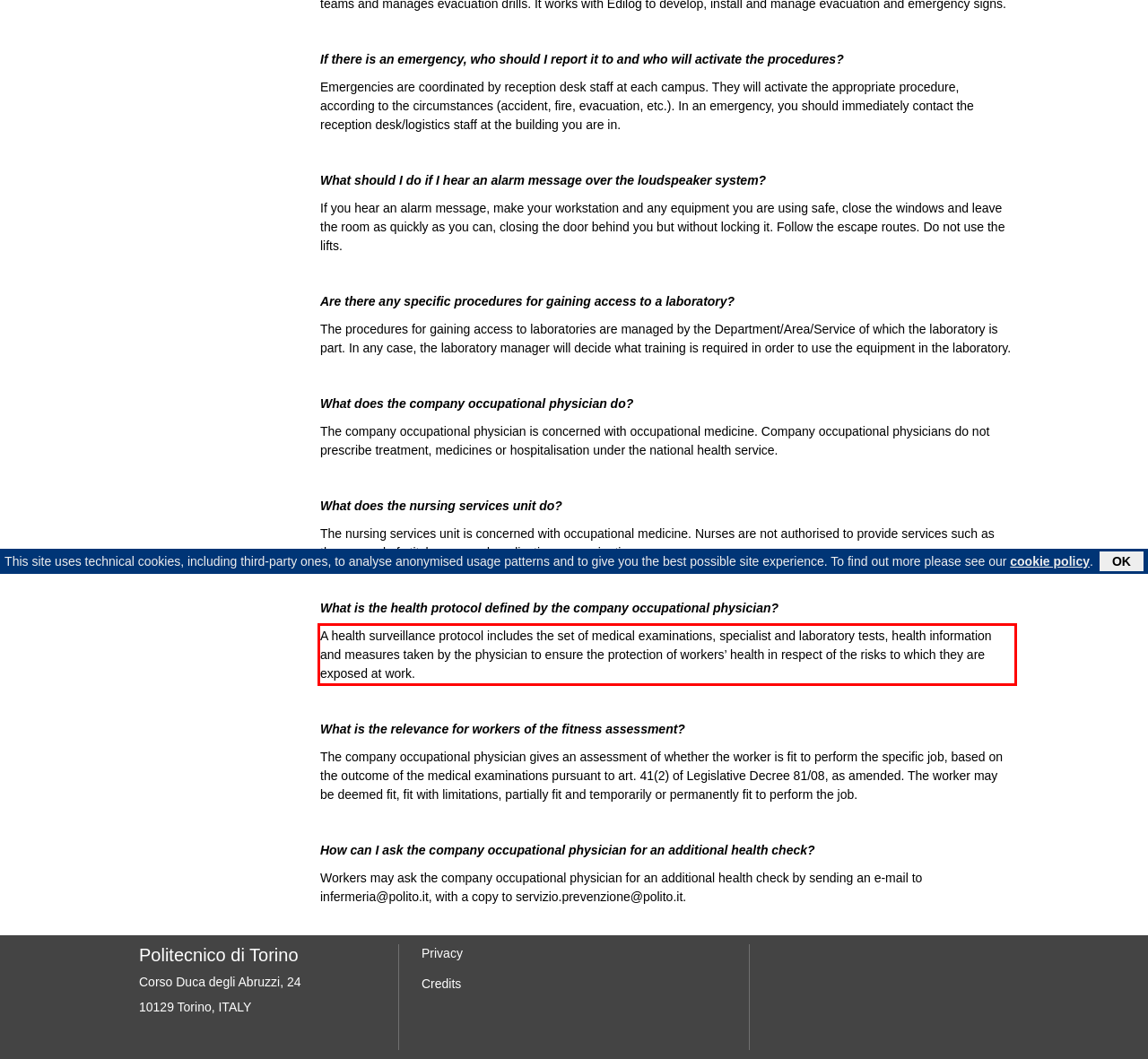Locate the red bounding box in the provided webpage screenshot and use OCR to determine the text content inside it.

A health surveillance protocol includes the set of medical examinations, specialist and laboratory tests, health information and measures taken by the physician to ensure the protection of workers’ health in respect of the risks to which they are exposed at work.